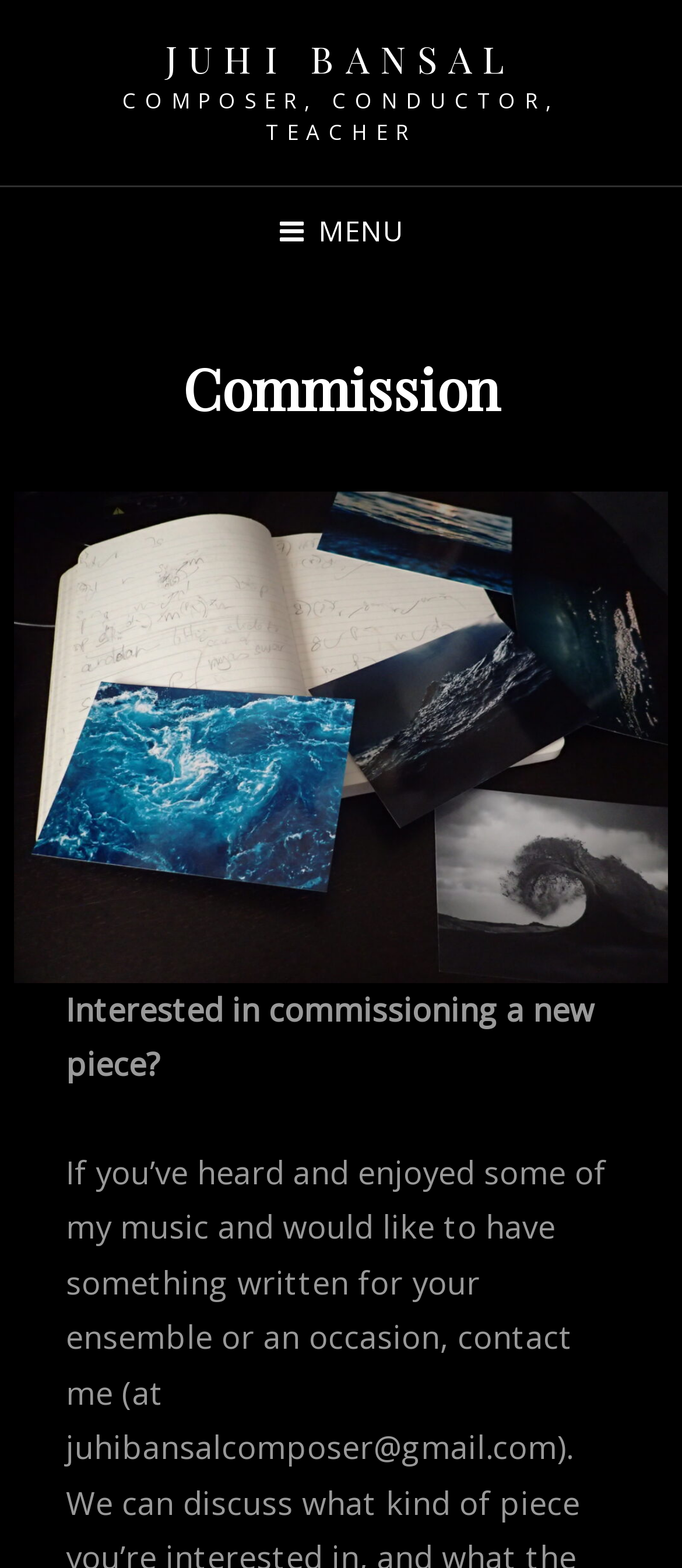What is the profession of Juhi Bansal?
Answer with a single word or phrase, using the screenshot for reference.

Composer, Conductor, Teacher